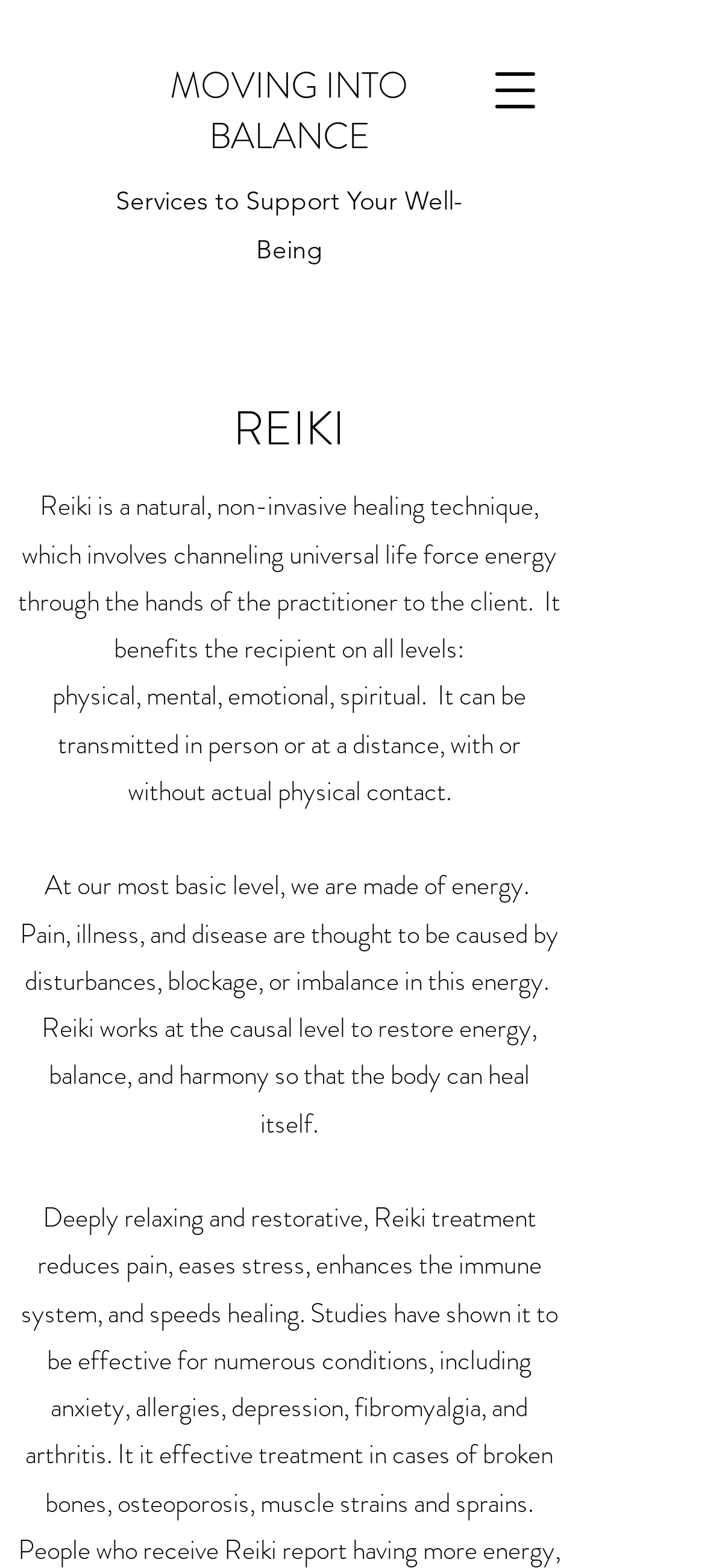What is the purpose of Reiki?
Offer a detailed and exhaustive answer to the question.

According to the webpage, Reiki works at the causal level to restore energy, balance, and harmony so that the body can heal itself. This is stated in the StaticText element with the text 'Pain, illness, and disease are thought to be caused by disturbances, blockage, or imbalance in this energy. Reiki works at the causal level to restore energy, balance, and harmony so that the body can heal itself.'